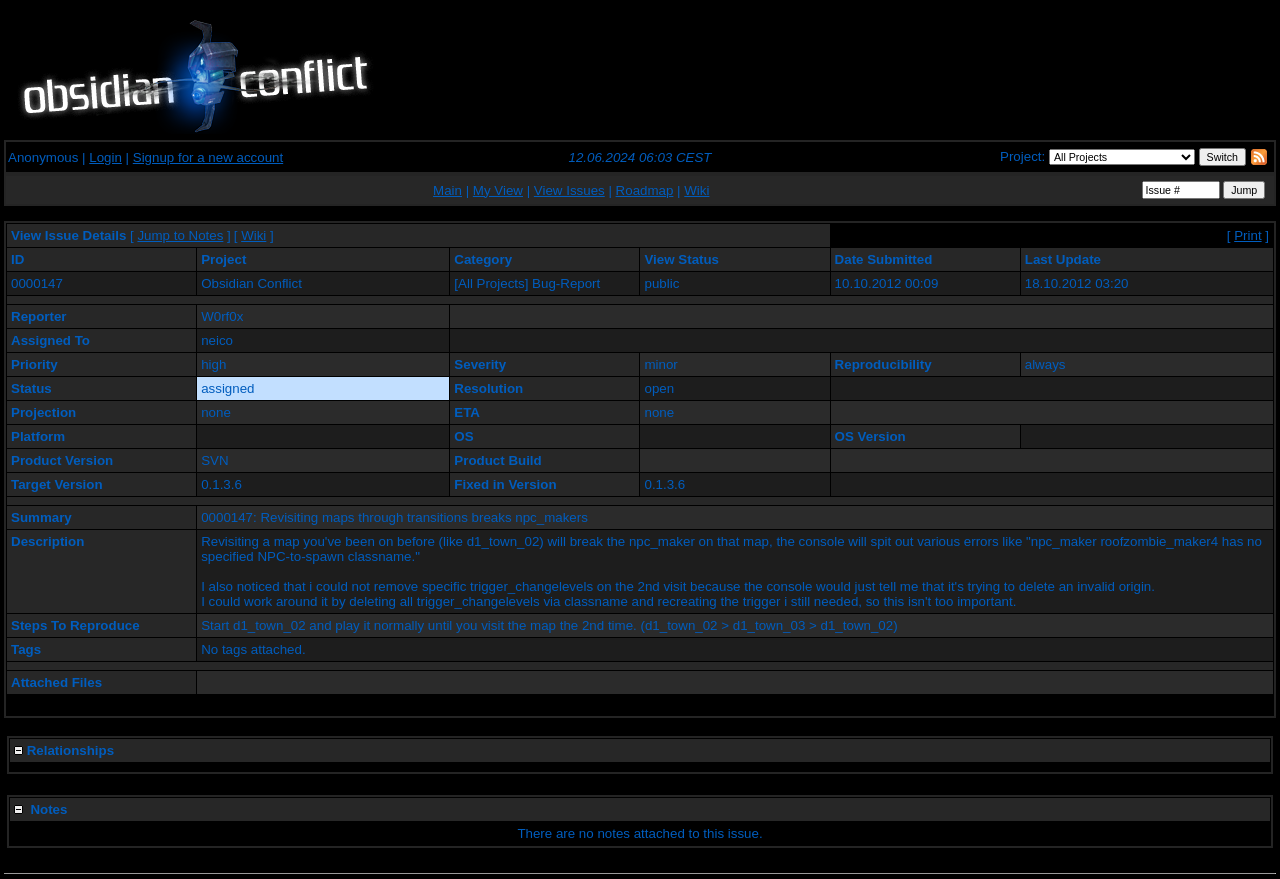Determine the bounding box coordinates of the region that needs to be clicked to achieve the task: "Listen to the Orlando Bowen podcast".

None